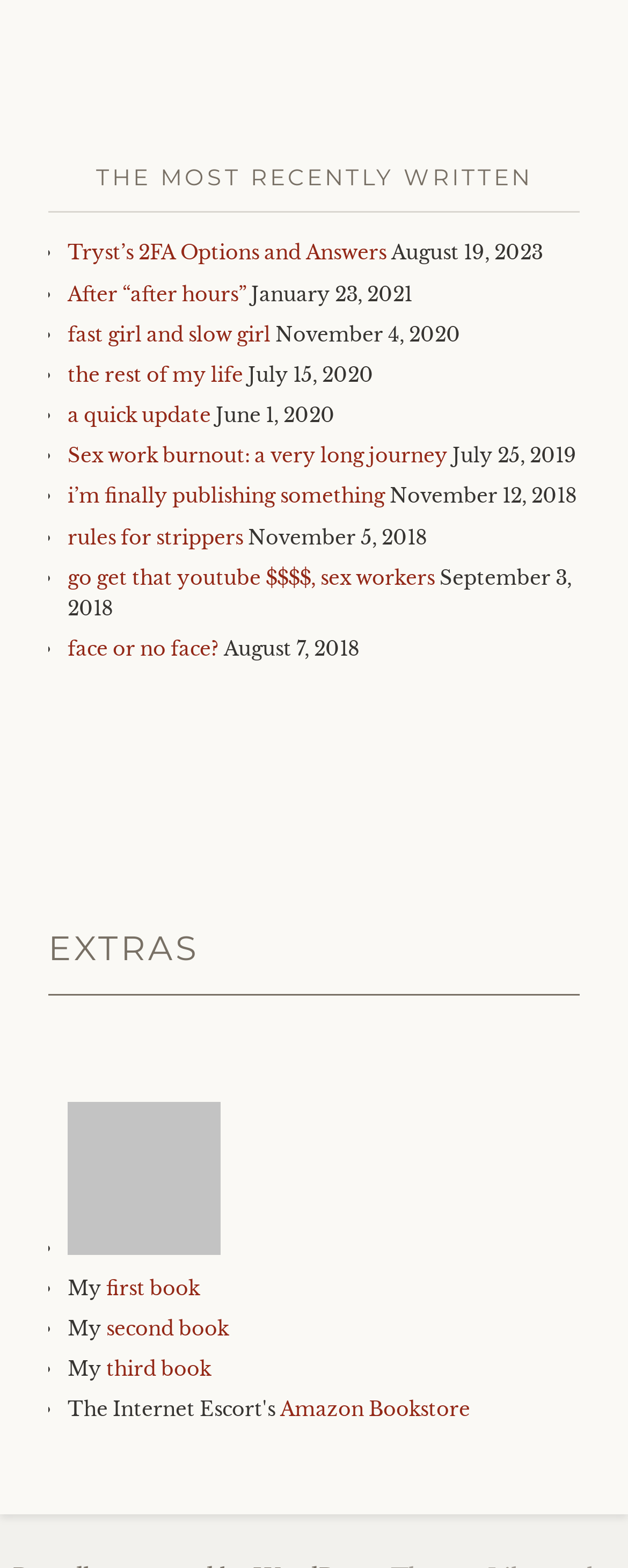Please identify the bounding box coordinates of the clickable area that will allow you to execute the instruction: "click on 'Tryst’s 2FA Options and Answers'".

[0.108, 0.153, 0.615, 0.169]